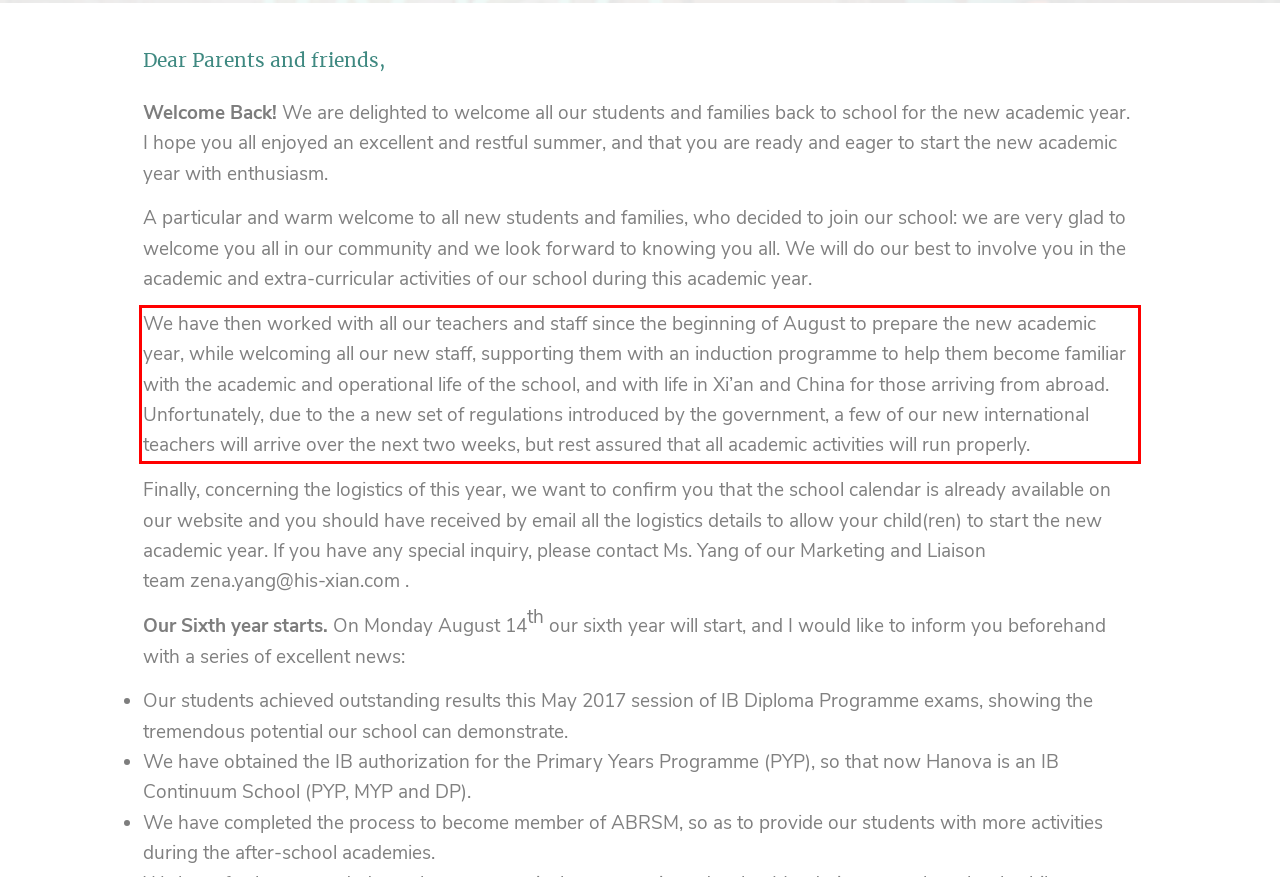You are looking at a screenshot of a webpage with a red rectangle bounding box. Use OCR to identify and extract the text content found inside this red bounding box.

We have then worked with all our teachers and staff since the beginning of August to prepare the new academic year, while welcoming all our new staff, supporting them with an induction programme to help them become familiar with the academic and operational life of the school, and with life in Xi’an and China for those arriving from abroad. Unfortunately, due to the a new set of regulations introduced by the government, a few of our new international teachers will arrive over the next two weeks, but rest assured that all academic activities will run properly.